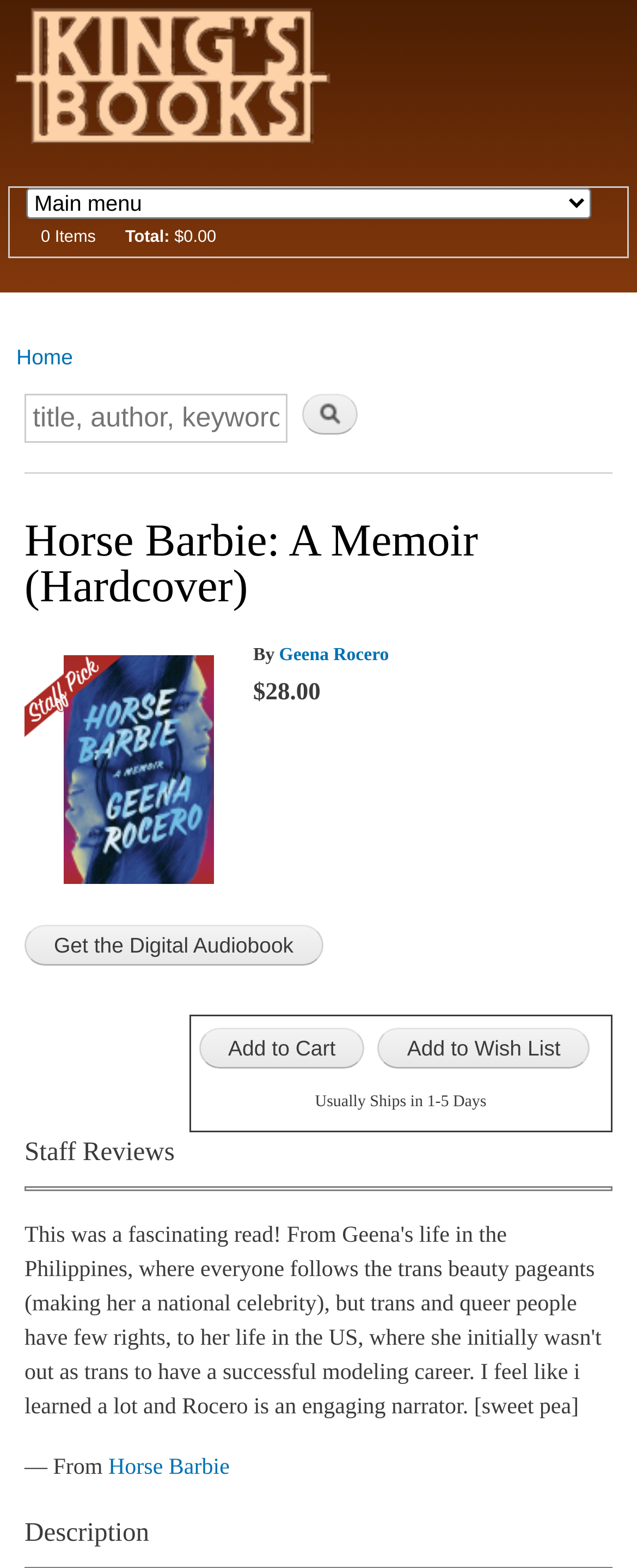What is the title of this book?
Provide a detailed and well-explained answer to the question.

I found the title of the book by looking at the heading element with the text 'Horse Barbie: A Memoir (Hardcover)' which is located at the top of the page, indicating that it is the main title of the book.